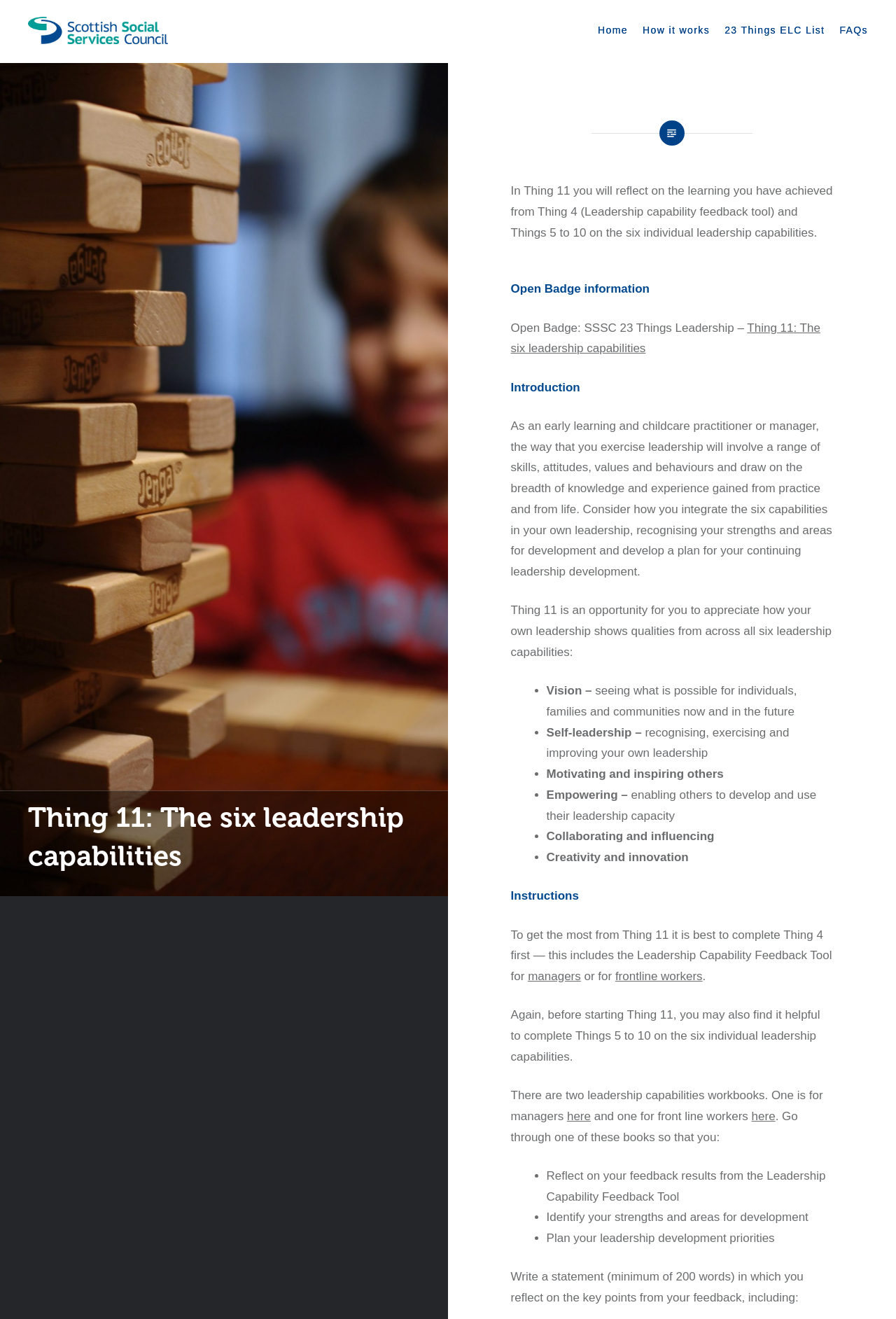Please find the bounding box coordinates of the section that needs to be clicked to achieve this instruction: "Click the 'How it works' link".

[0.717, 0.017, 0.792, 0.029]